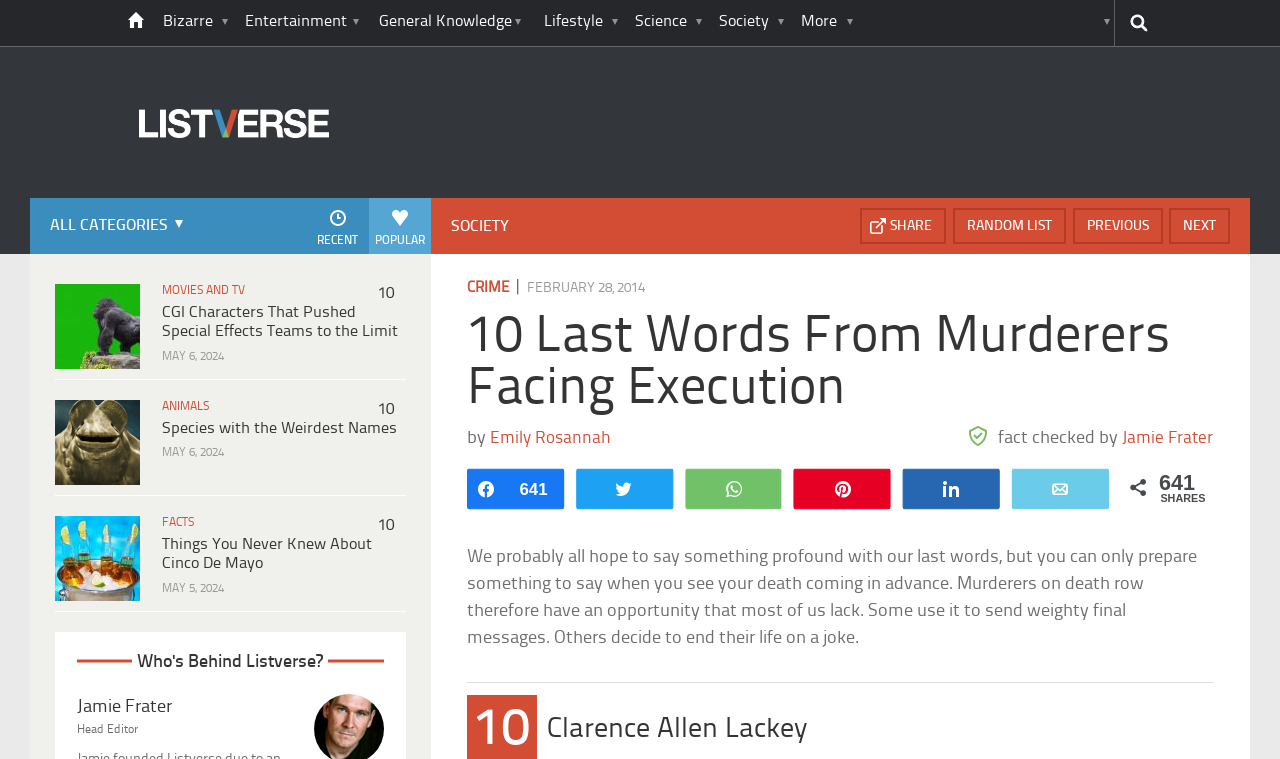Determine the bounding box coordinates for the clickable element to execute this instruction: "Share 10 Last Words From Murderers Facing Execution". Provide the coordinates as four float numbers between 0 and 1, i.e., [left, top, right, bottom].

[0.393, 0.684, 0.447, 0.732]